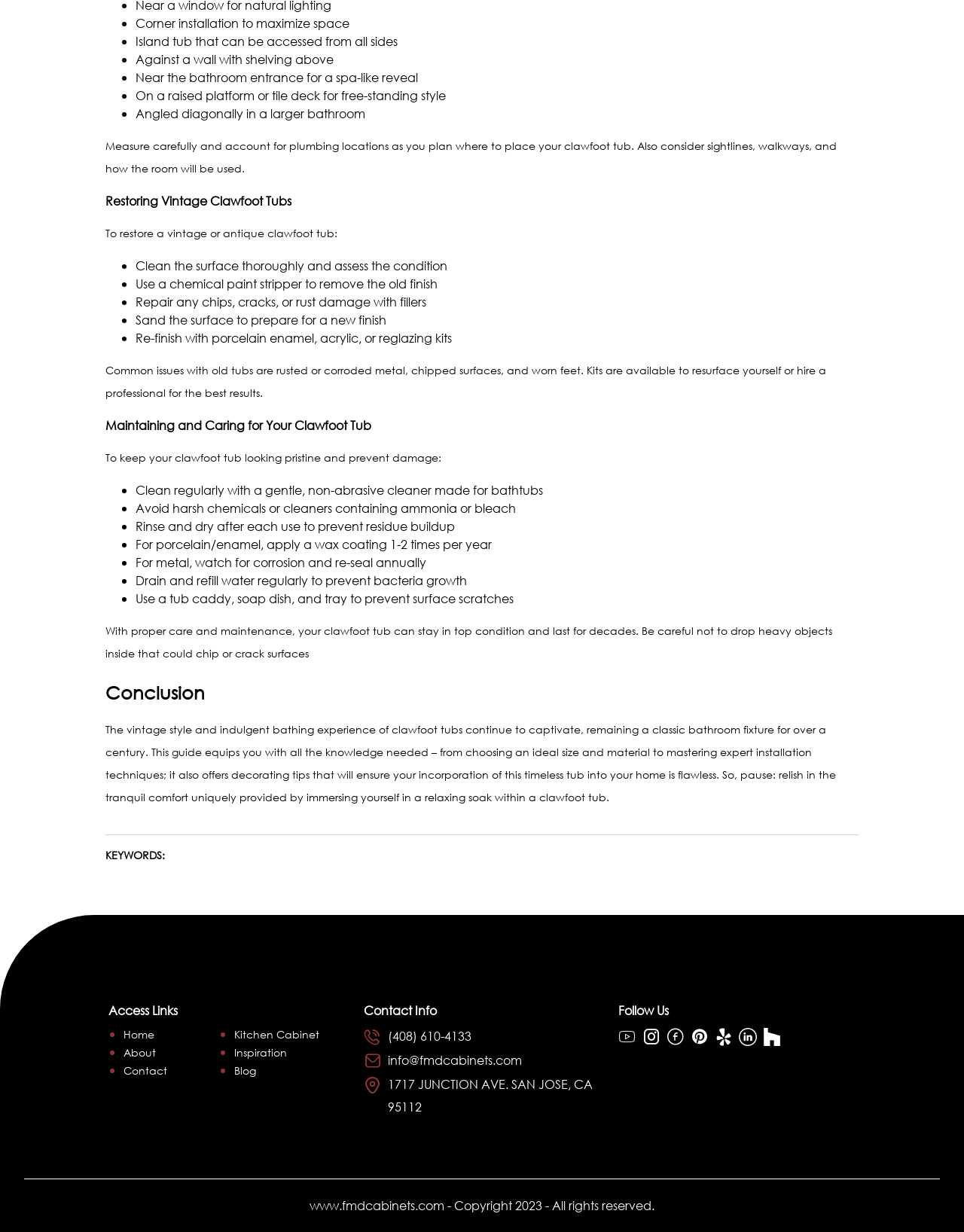Please find the bounding box coordinates of the element that must be clicked to perform the given instruction: "Follow on Facebook". The coordinates should be four float numbers from 0 to 1, i.e., [left, top, right, bottom].

[0.642, 0.832, 0.66, 0.852]